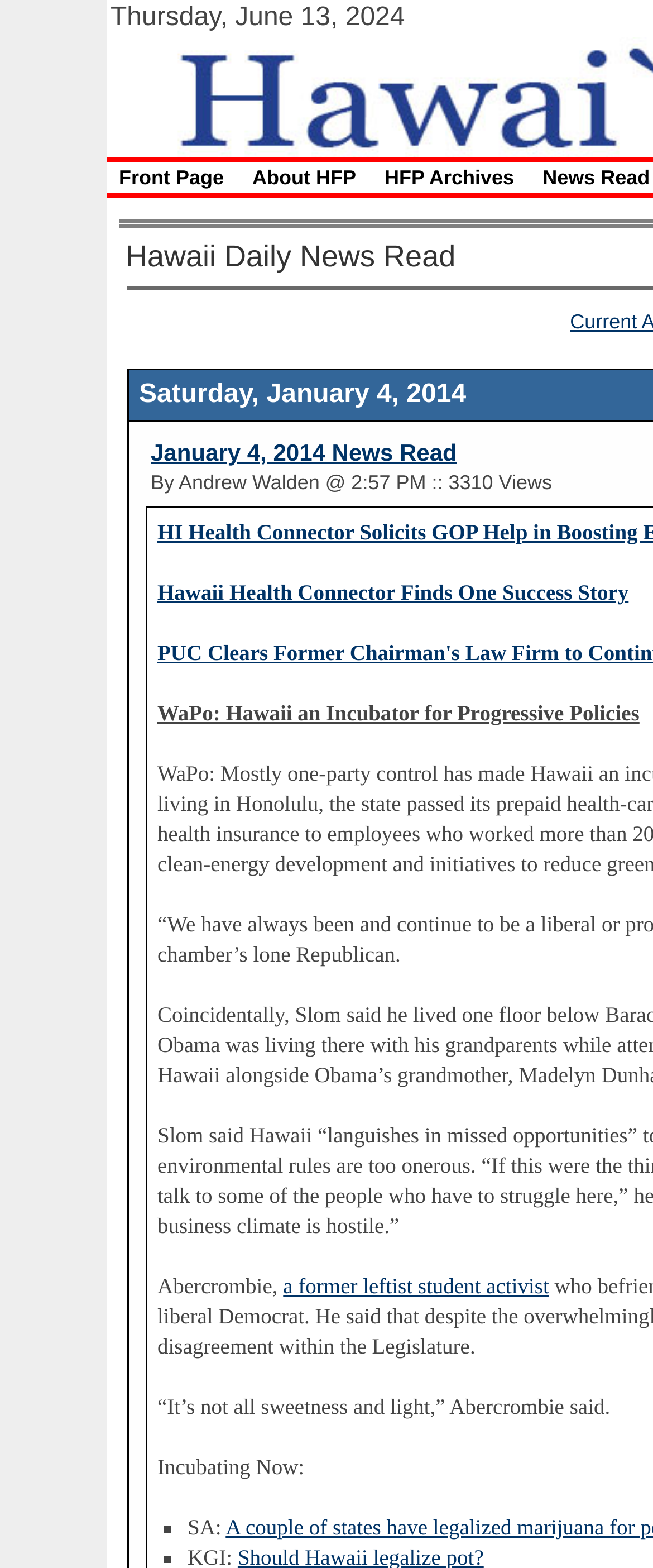Analyze the image and provide a detailed answer to the question: What symbol is used as a list marker?

I examined the list elements on the webpage and found that the list marker used is the symbol '■', which is a bullet point or an indicator for a list item.